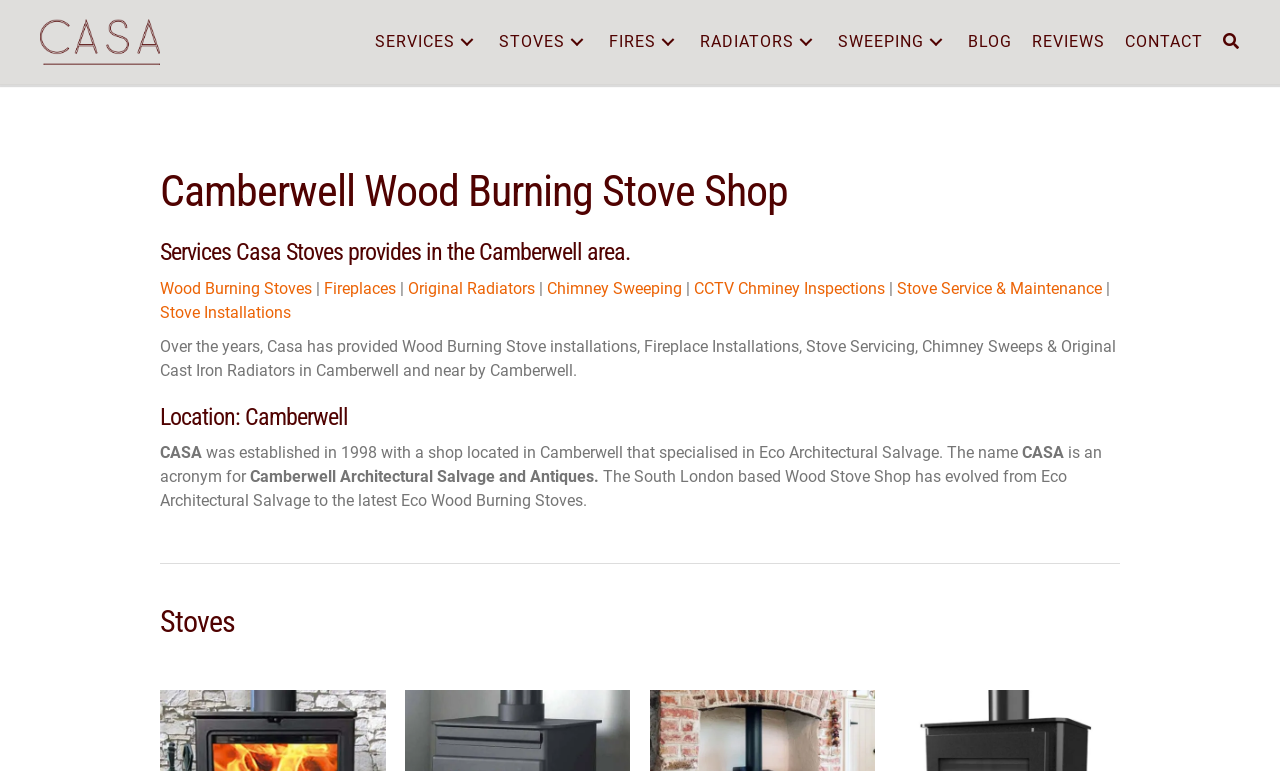Point out the bounding box coordinates of the section to click in order to follow this instruction: "Search for something".

[0.948, 0.026, 0.977, 0.083]